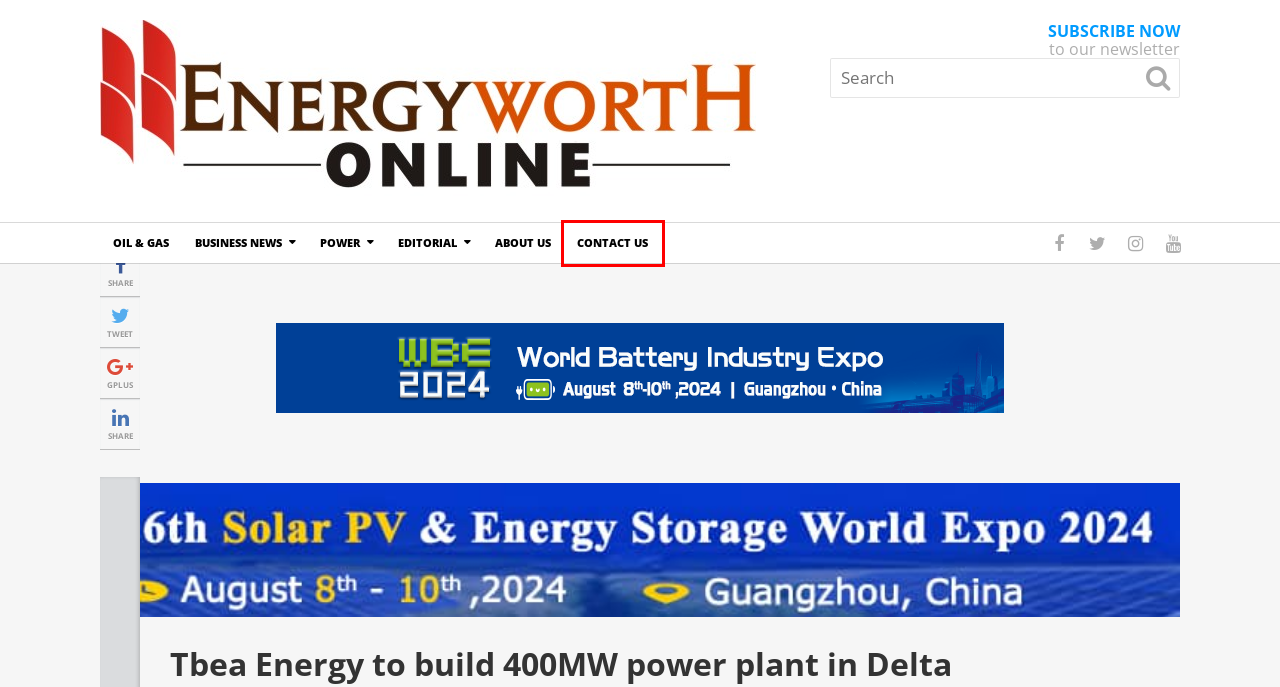Given a webpage screenshot with a UI element marked by a red bounding box, choose the description that best corresponds to the new webpage that will appear after clicking the element. The candidates are:
A. Editorial – Energy Worth Online
B. Power – Energy Worth Online
C. Page not found – Energy Worth Online
D. Business News – Energy Worth Online
E. Contact Us – Energy Worth Online
F. Oil & Gas – Energy Worth Online
G. About Us – Energy Worth Online
H. Energy Worth Online – Energy Worth Online

E